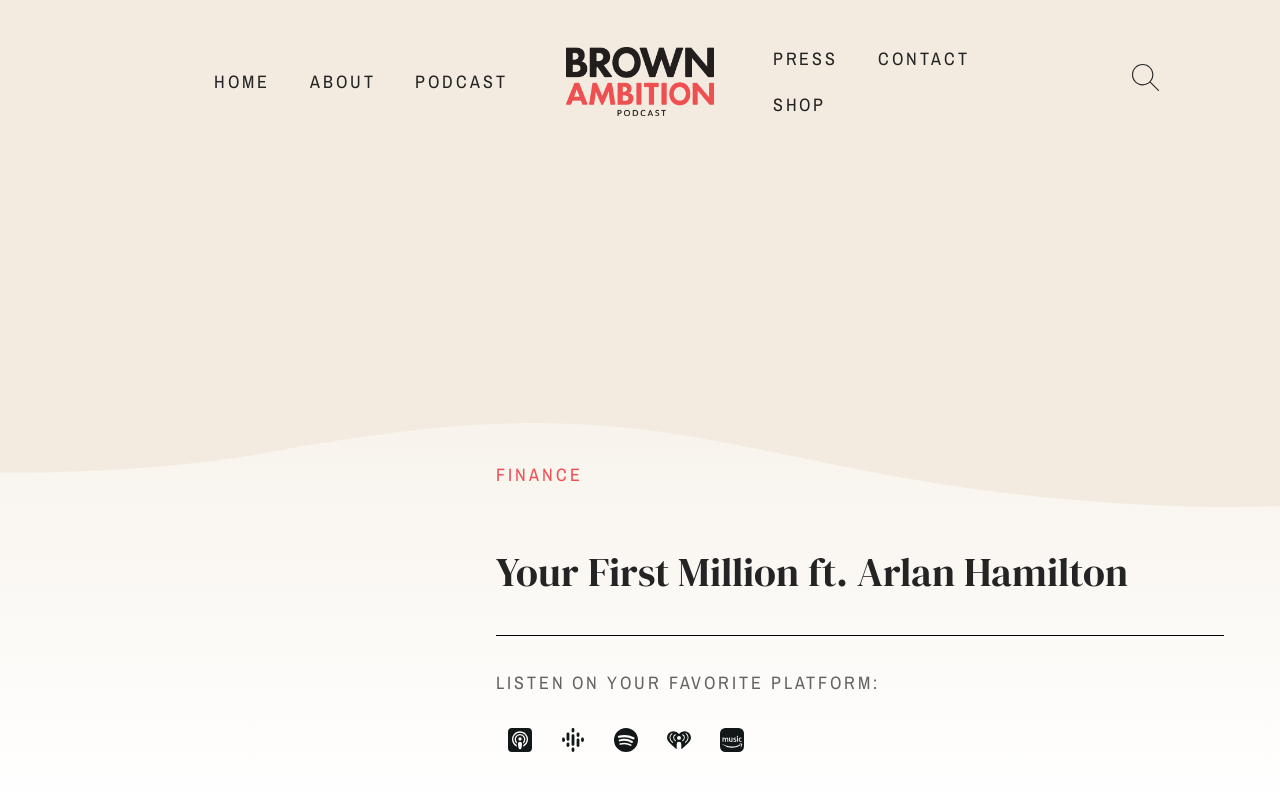Determine the bounding box coordinates for the HTML element mentioned in the following description: "Shop". The coordinates should be a list of four floats ranging from 0 to 1, represented as [left, top, right, bottom].

[0.588, 0.103, 0.661, 0.16]